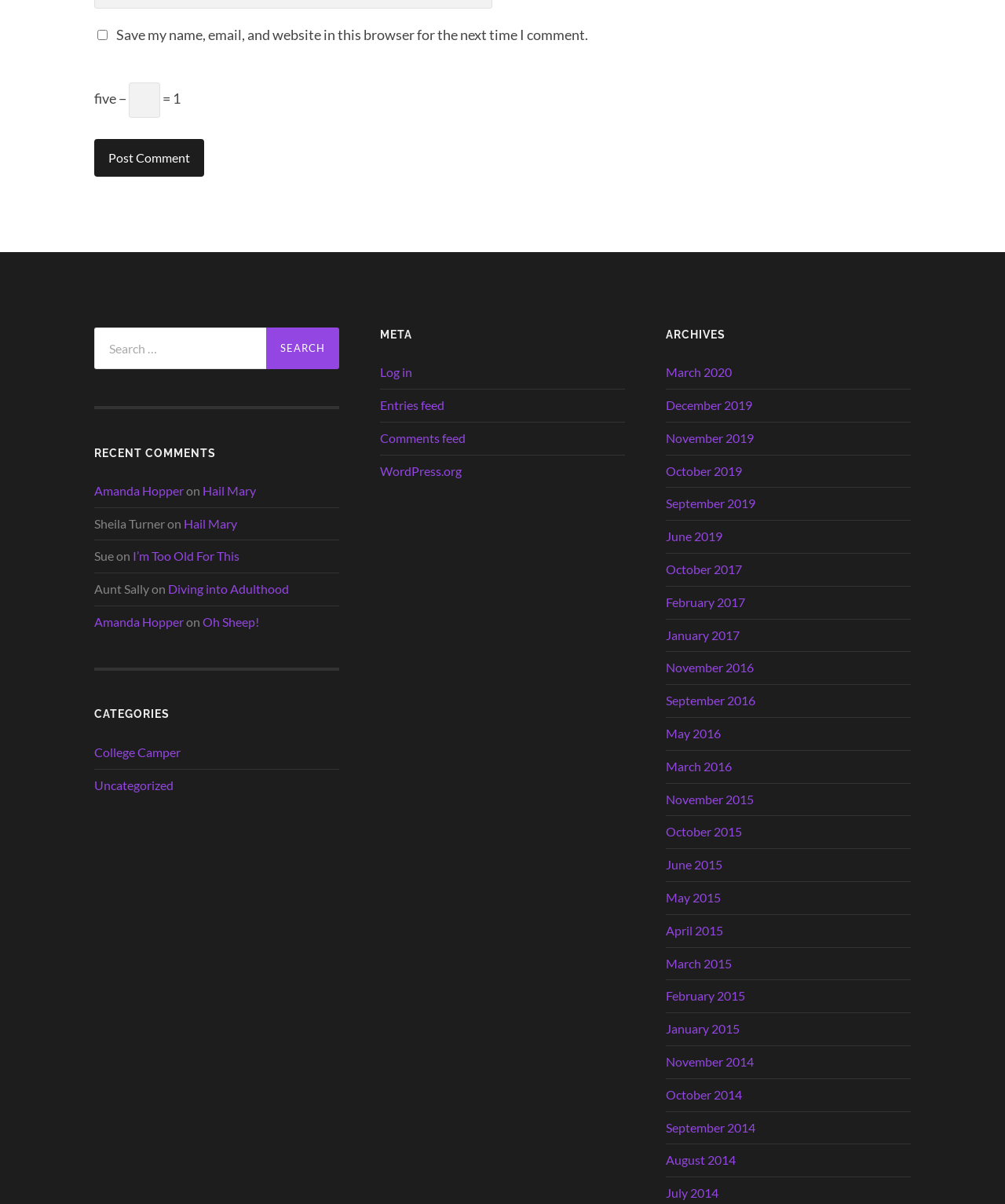What categories are available on this website?
Please answer using one word or phrase, based on the screenshot.

College Camper, Uncategorized